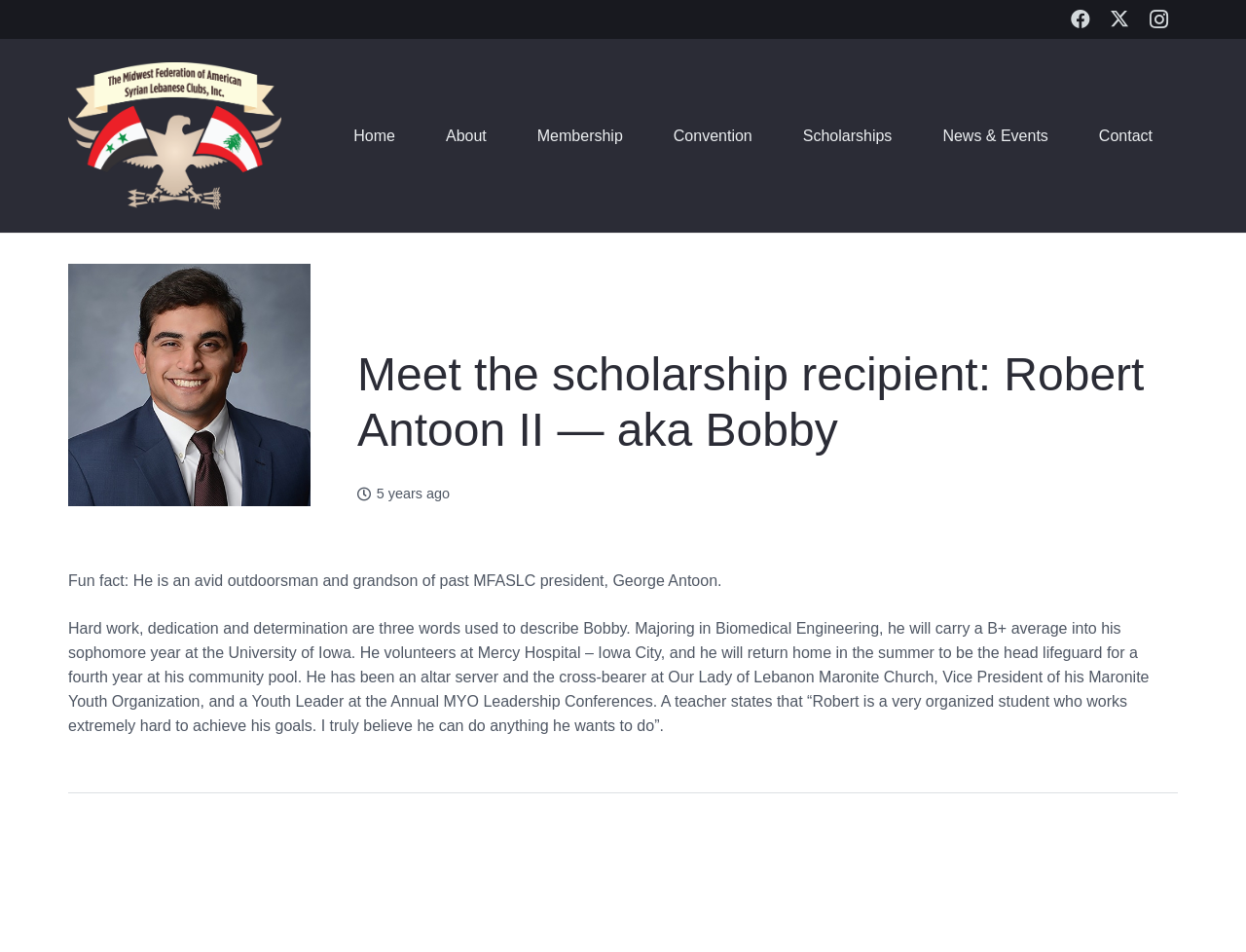Determine the coordinates of the bounding box for the clickable area needed to execute this instruction: "Click Facebook link".

[0.852, 0.0, 0.883, 0.041]